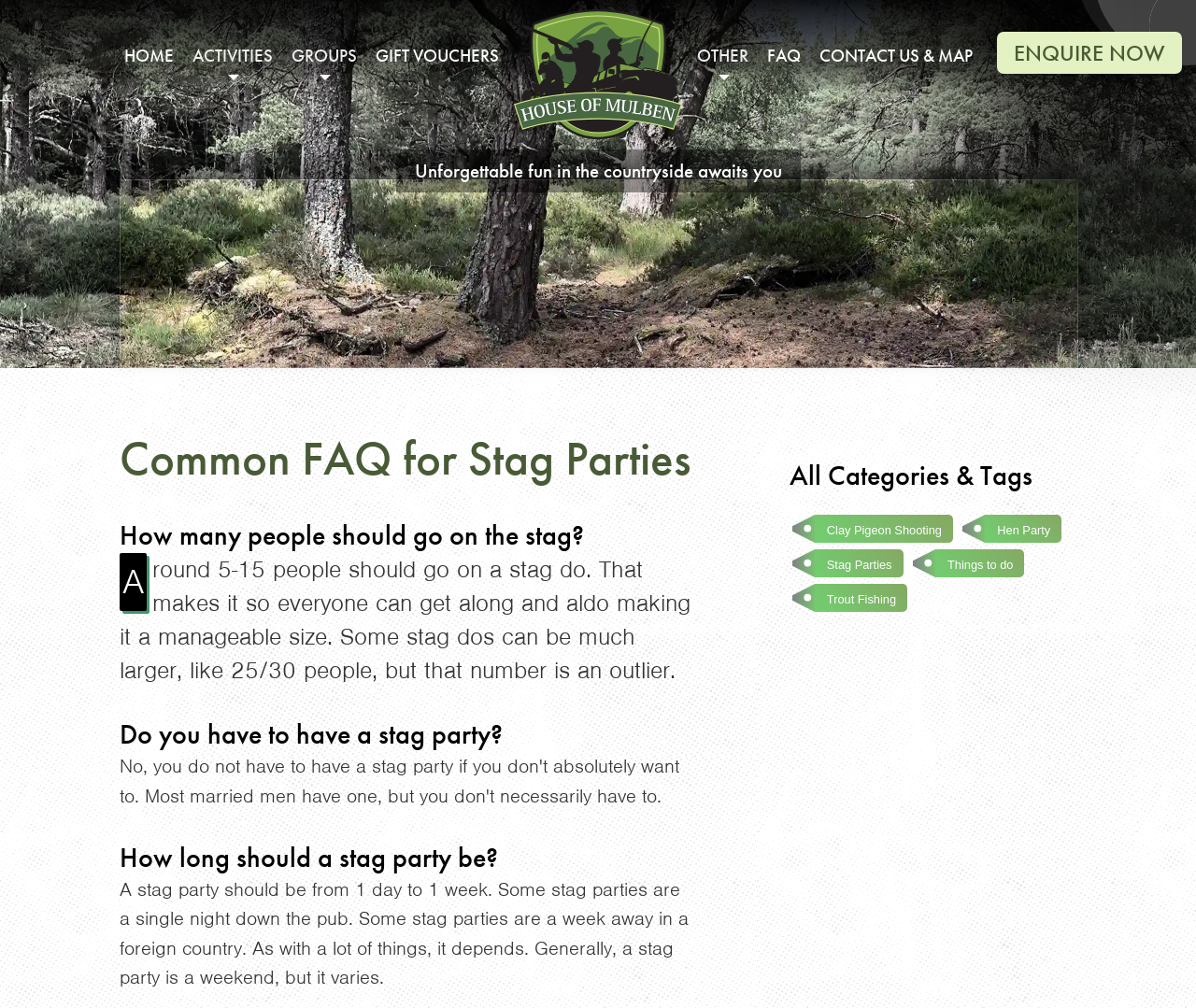Please identify the bounding box coordinates of the element I need to click to follow this instruction: "Click on Outdoor Activities Scotland".

[0.43, 0.009, 0.57, 0.102]